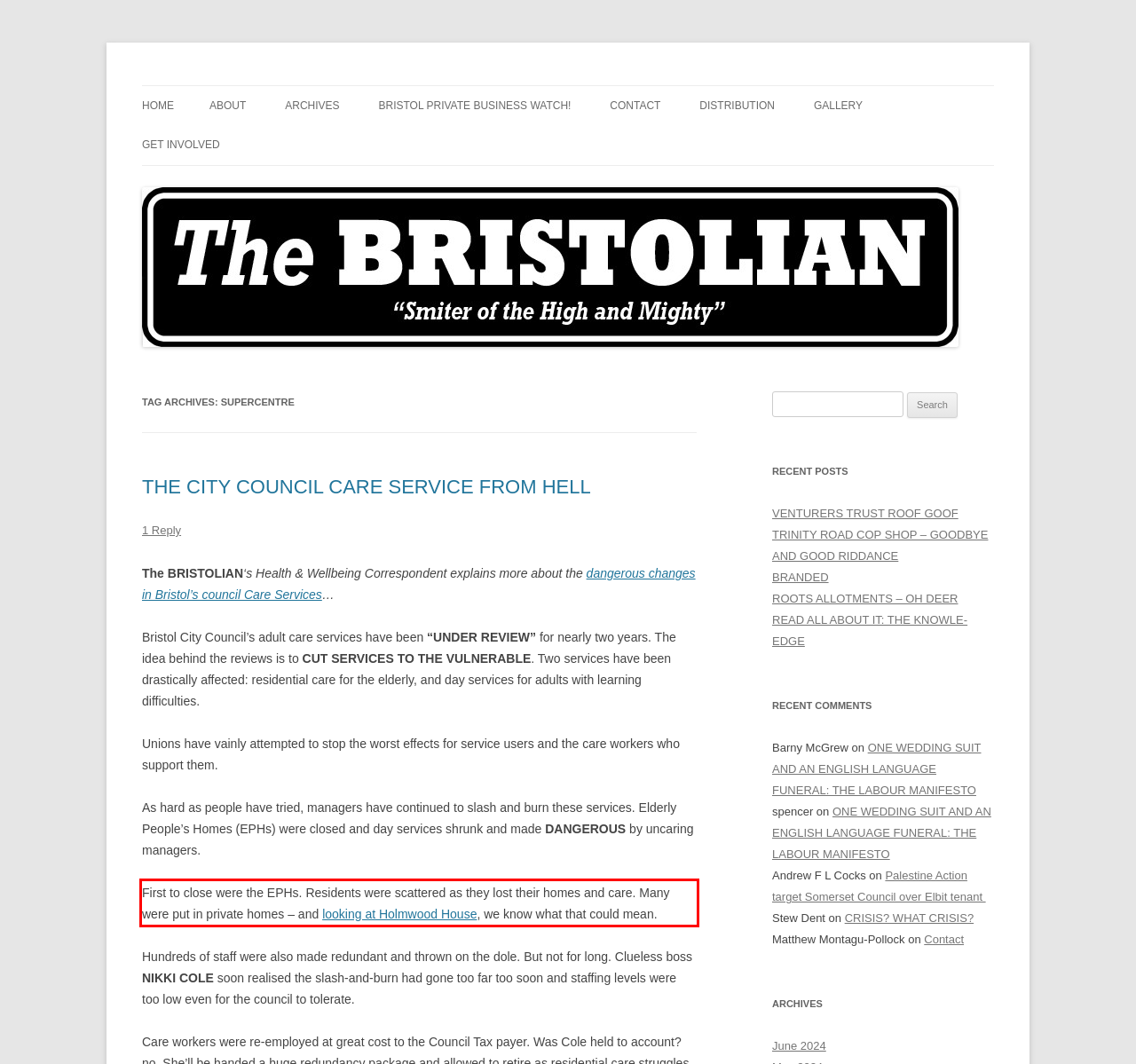Extract and provide the text found inside the red rectangle in the screenshot of the webpage.

First to close were the EPHs. Residents were scattered as they lost their homes and care. Many were put in private homes – and looking at Holmwood House, we know what that could mean.